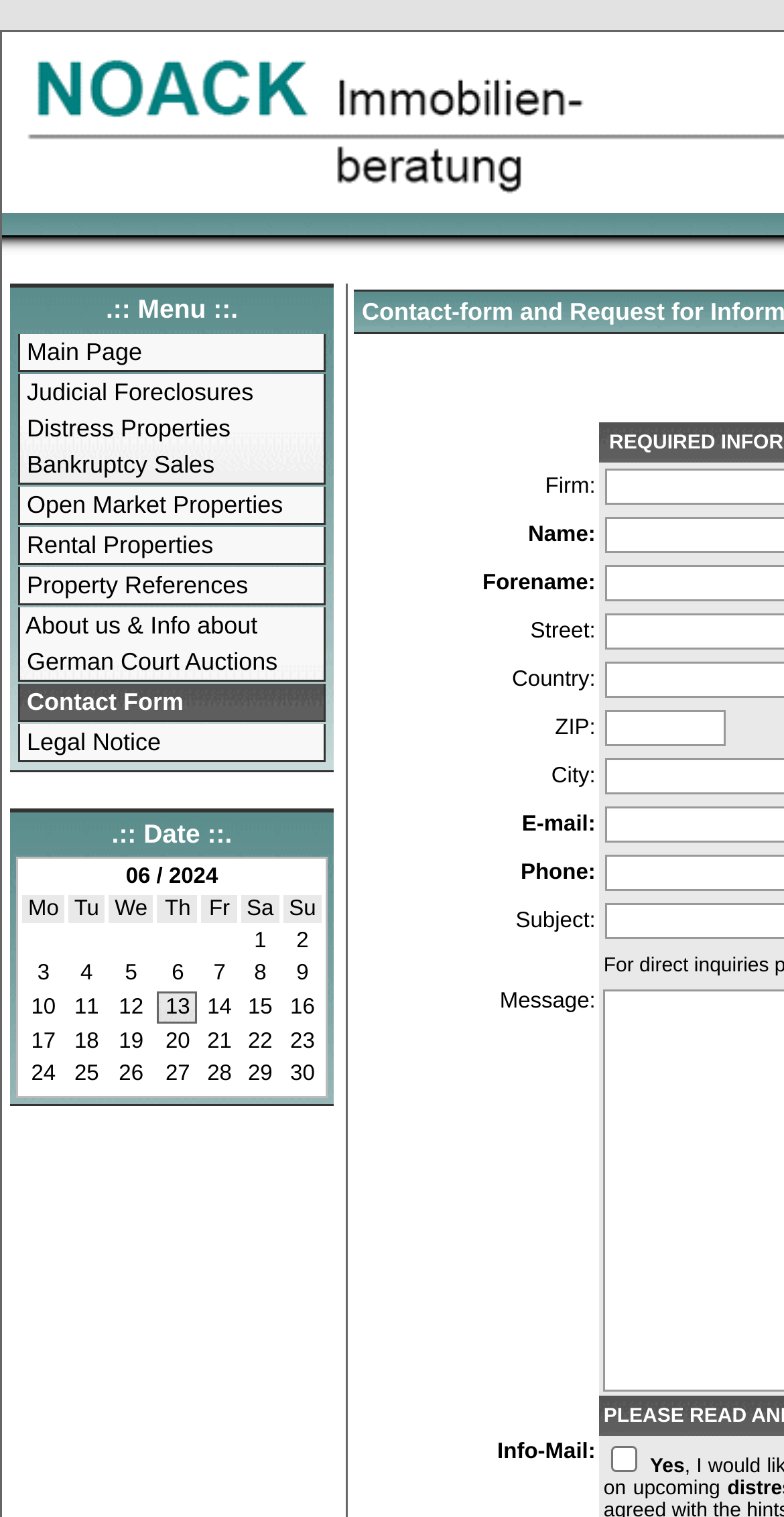Determine the main headline of the webpage and provide its text.

Contact-form and Request for Information